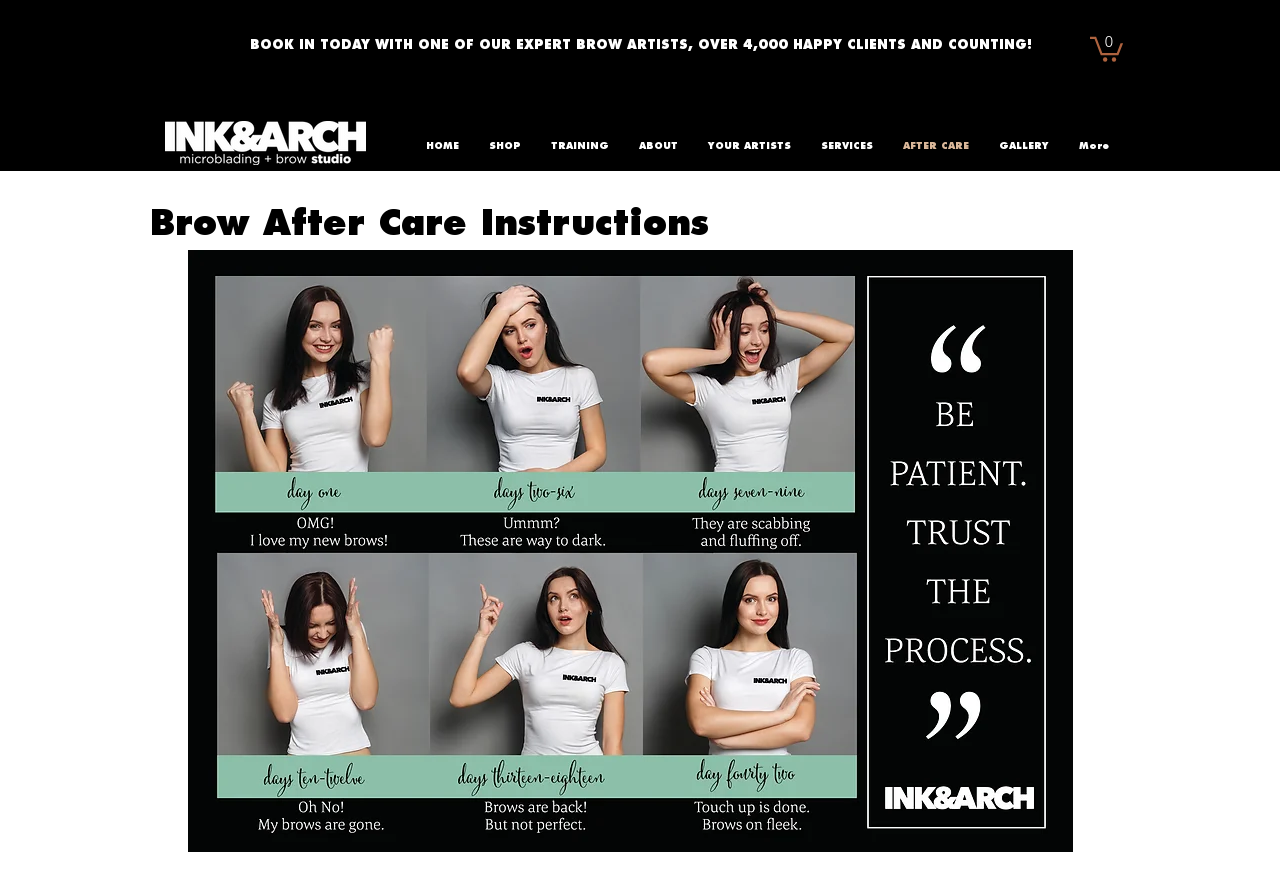Determine the bounding box coordinates for the region that must be clicked to execute the following instruction: "Browse the gallery".

[0.769, 0.138, 0.831, 0.195]